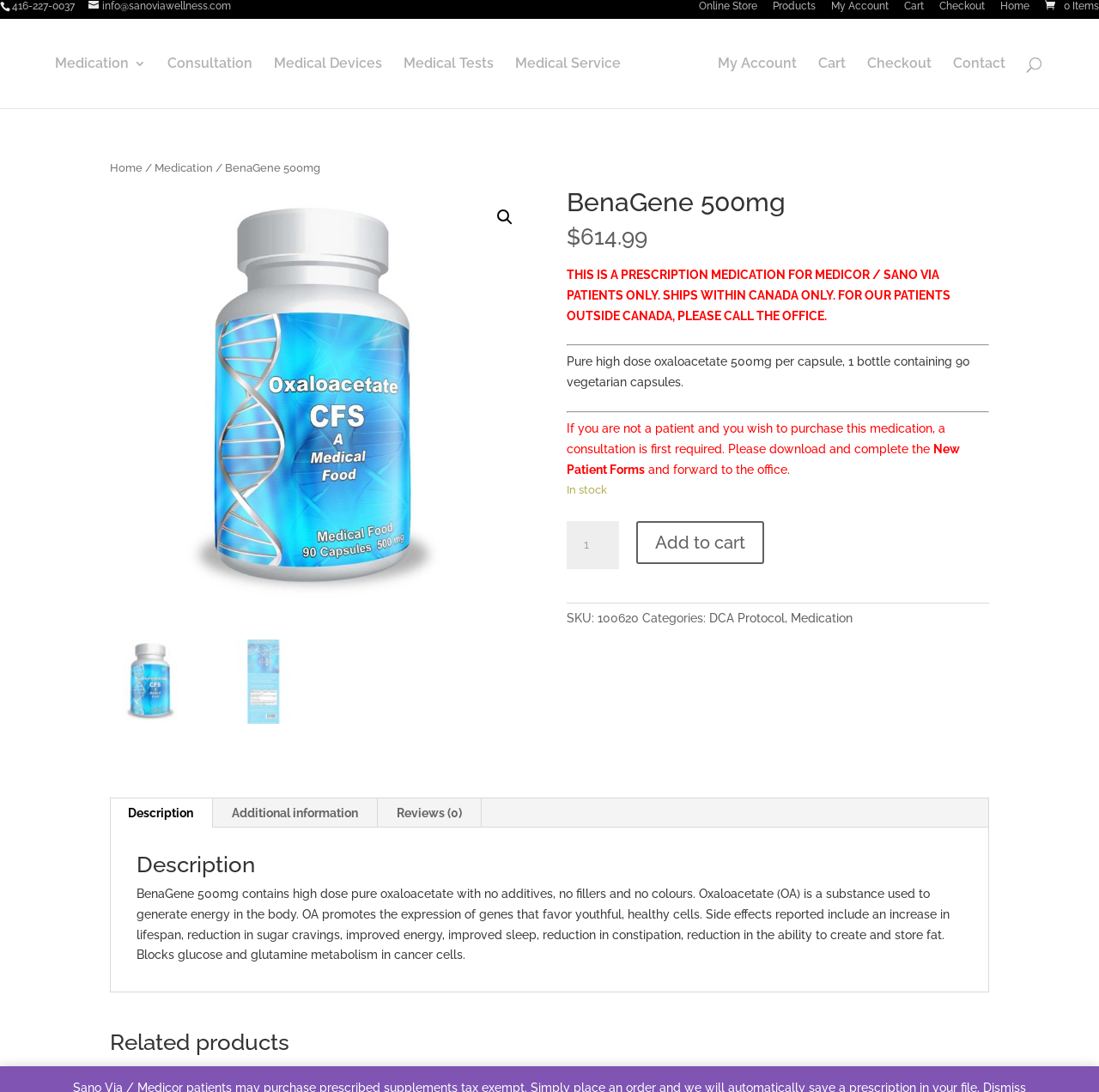Please provide a brief answer to the question using only one word or phrase: 
What is the phone number displayed on the top of the webpage?

416-227-0037